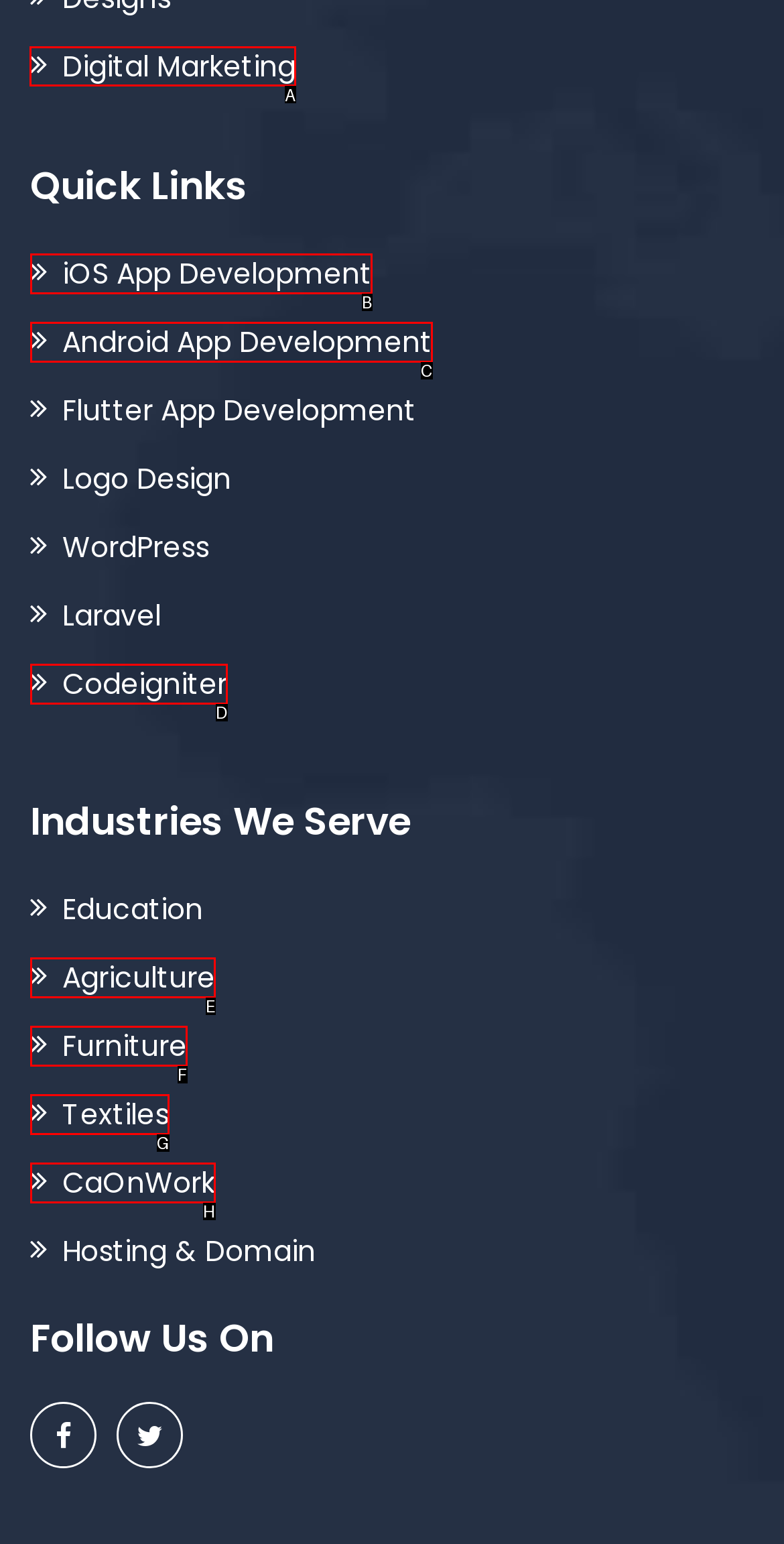Identify the HTML element that should be clicked to accomplish the task: Click on Digital Marketing
Provide the option's letter from the given choices.

A